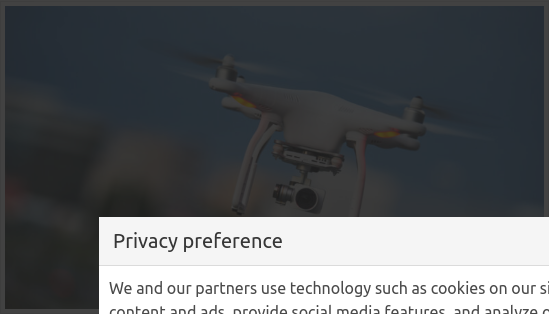Explain the image with as much detail as possible.

The image features a drone quadcopter equipped with a digital camera, symbolizing the growing trend of using drones in various industries, particularly for aerial photography and videography. As depicted in the article titled "How to Make Money with a Drone: Tips and Strategies for Profitable Aerial Photography and Videography," this technology has opened up numerous avenues for individuals looking to turn their passion for flying drones into a profitable venture. The drone is presented against a blurred background, emphasizing its design and functionality, while also highlighting its potential for capturing stunning visuals from above. This imagery serves as a visual representation of the practical applications and business opportunities that drones present.